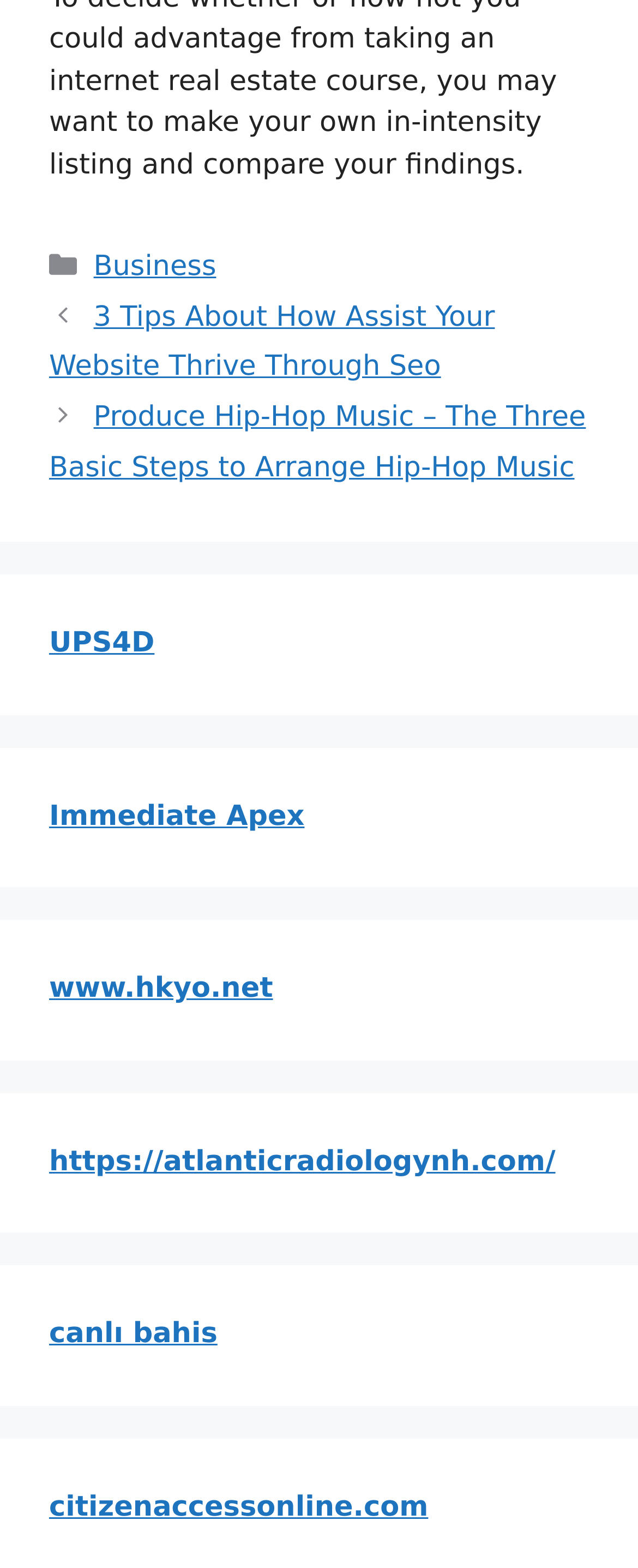Please identify the bounding box coordinates of the clickable region that I should interact with to perform the following instruction: "Open the widget for more information". The coordinates should be expressed as four float numbers between 0 and 1, i.e., [left, top, right, bottom].

None